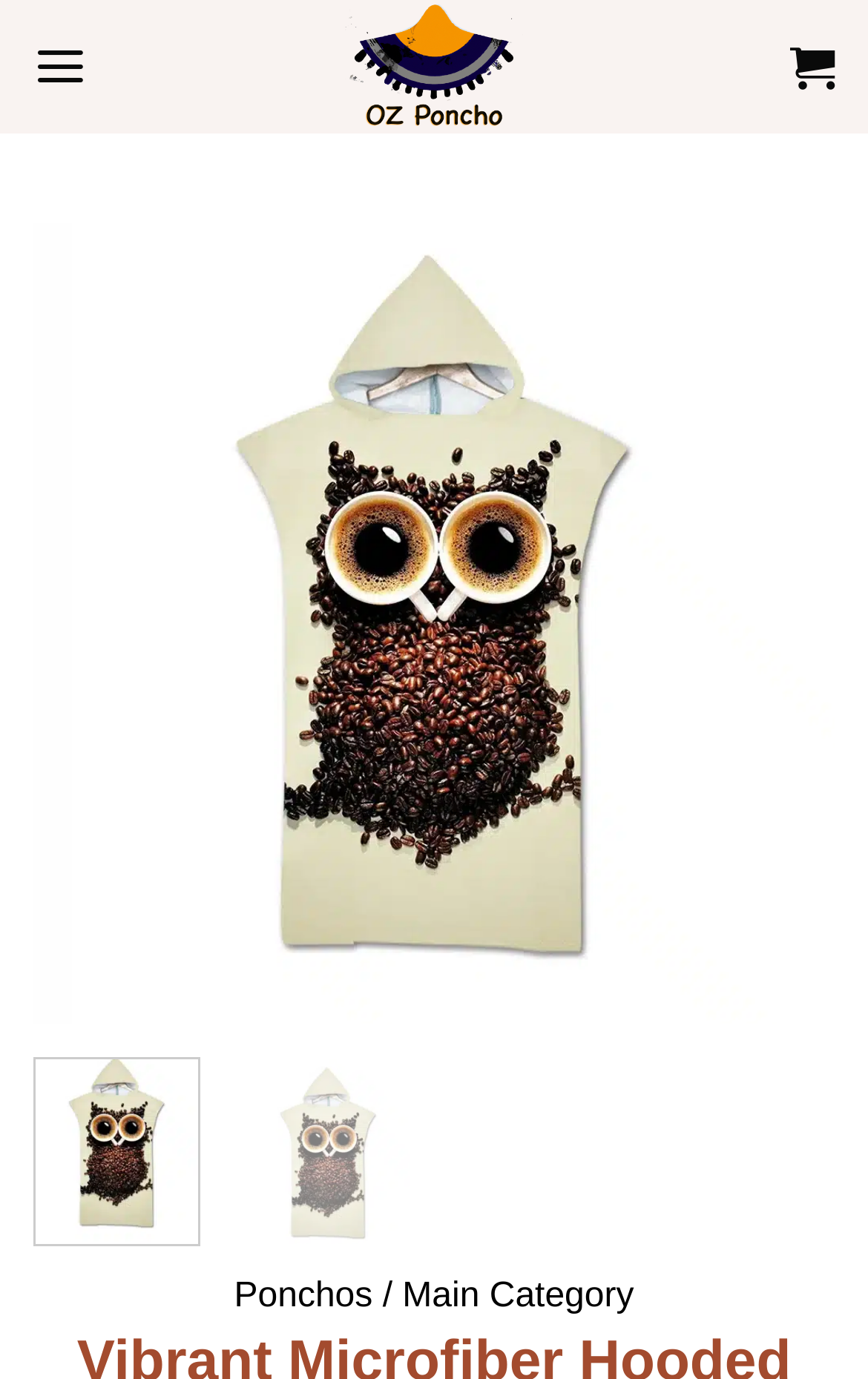What is the logo of OZ Poncho?
Using the information from the image, provide a comprehensive answer to the question.

I found the image with the text 'OZ Poncho' which is likely to be the logo of OZ Poncho.